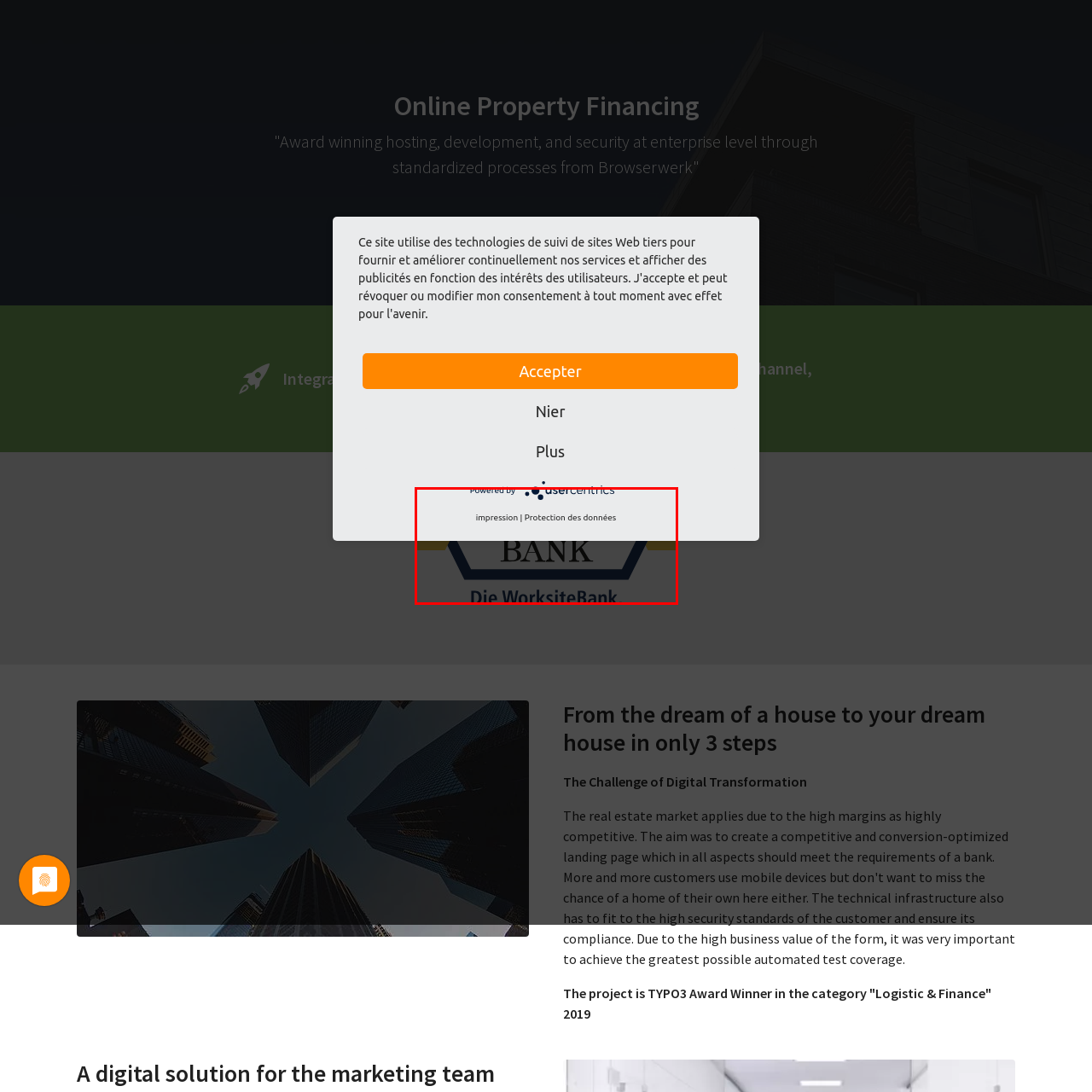Observe the image enclosed by the red box and thoroughly answer the subsequent question based on the visual details: What is the purpose of Usercentrics?

The notice above the logo indicates that the site is powered by Usercentrics, which is a platform for consent management, suggesting a focus on user privacy and data protection.